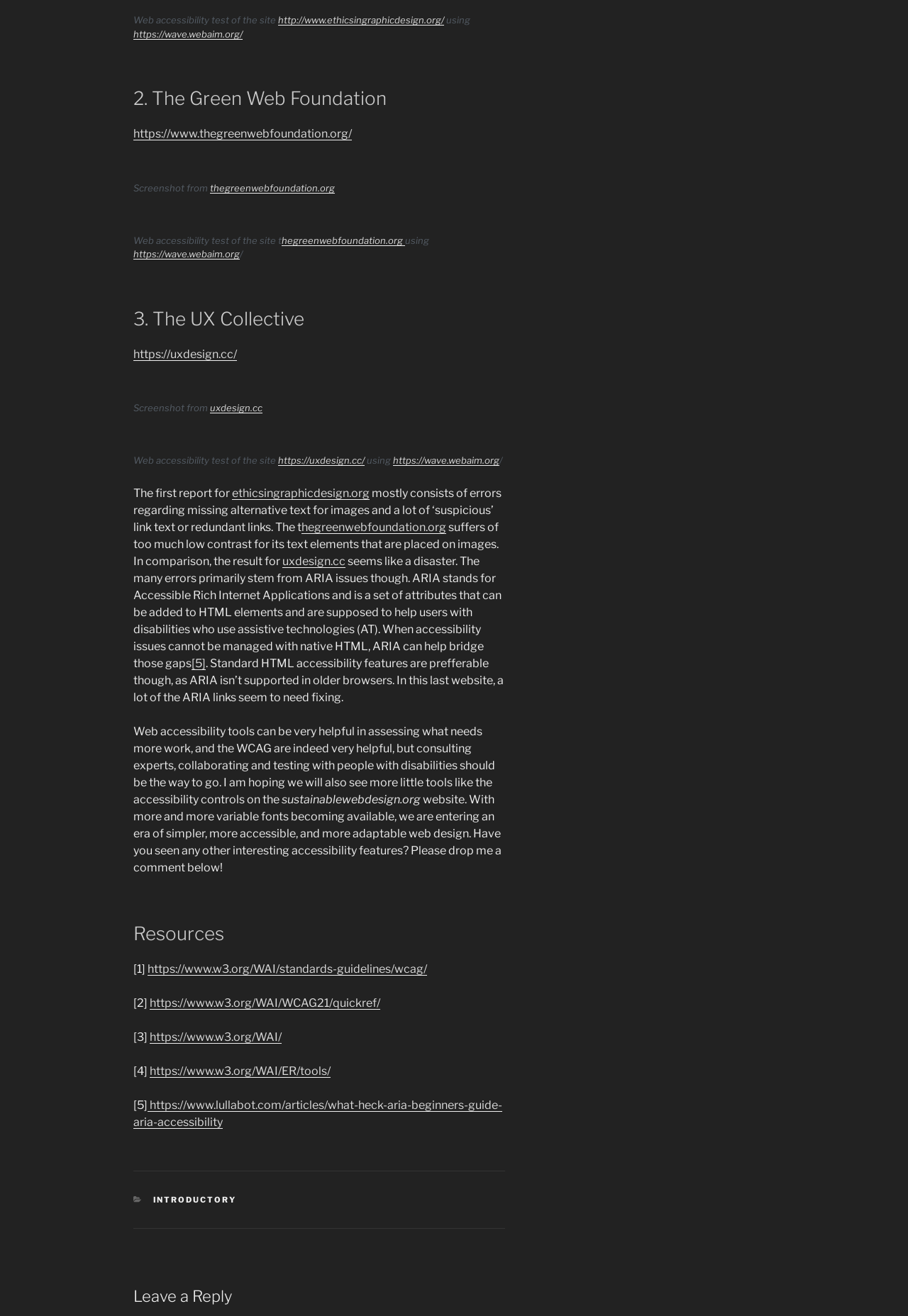Find the bounding box coordinates of the clickable element required to execute the following instruction: "Check the resources for WCAG guidelines". Provide the coordinates as four float numbers between 0 and 1, i.e., [left, top, right, bottom].

[0.162, 0.731, 0.47, 0.741]